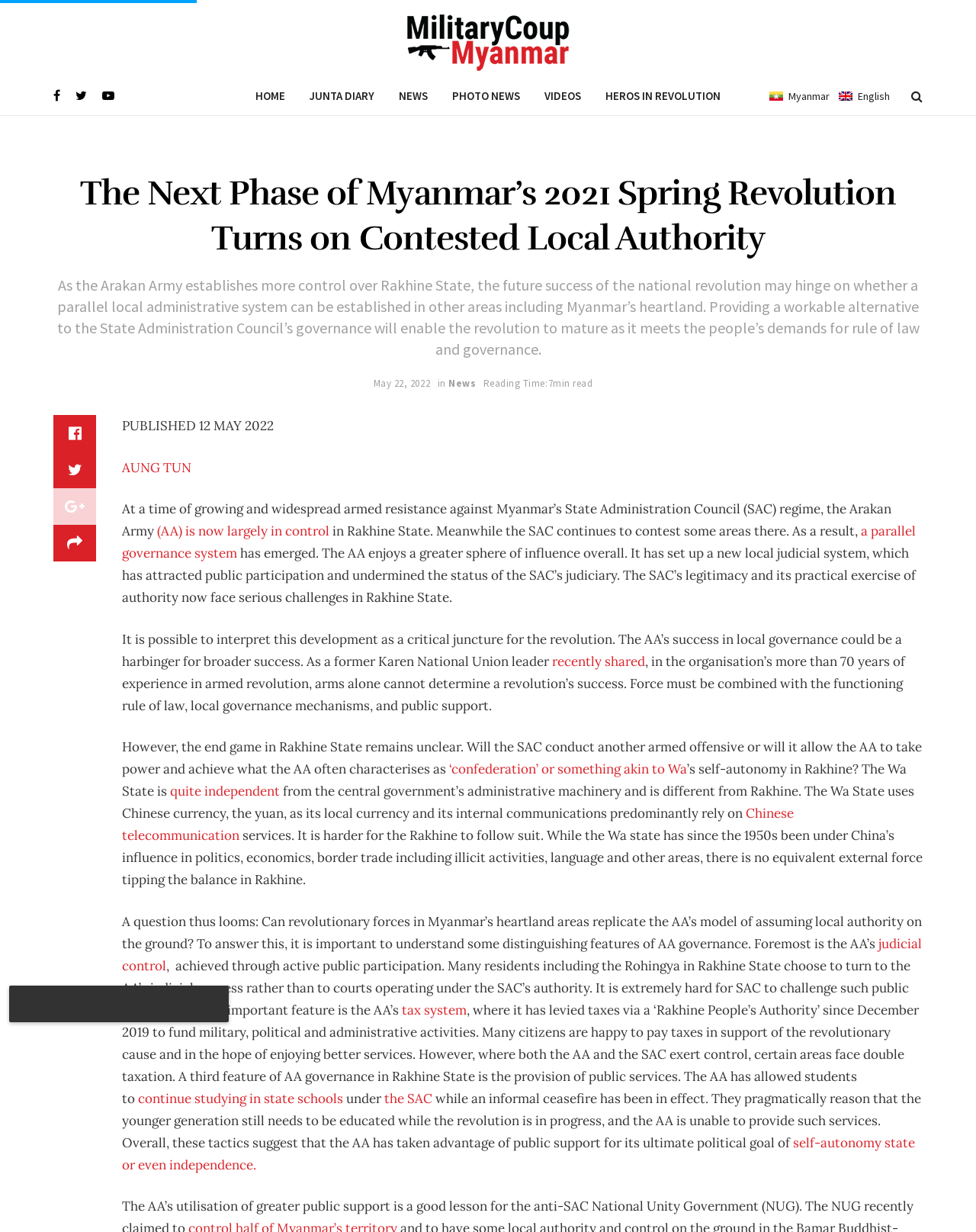What is the name of the army mentioned in the article?
Using the image, give a concise answer in the form of a single word or short phrase.

Arakan Army